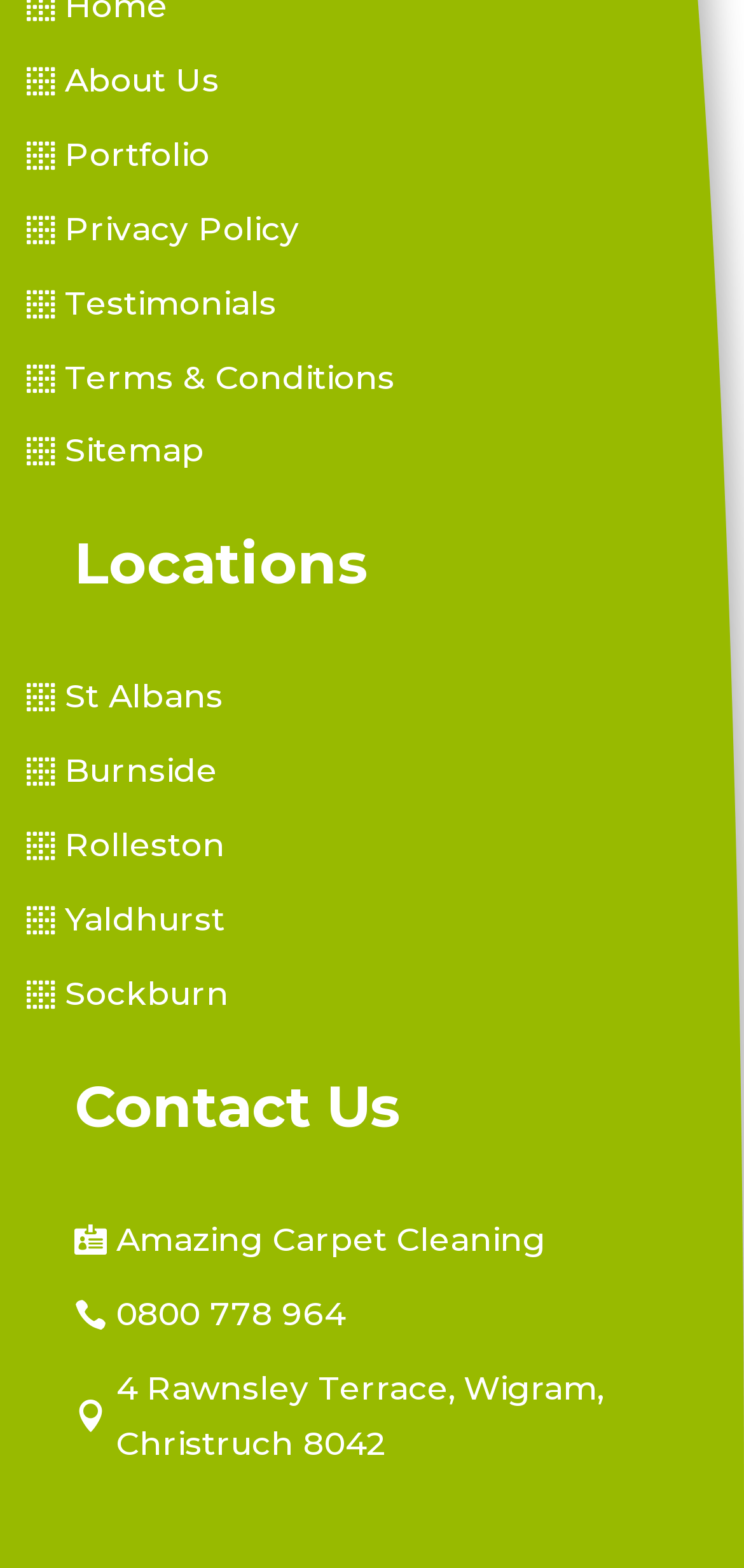How many locations are listed?
Analyze the image and provide a thorough answer to the question.

I counted the number of links under the 'Locations' heading, which are St Albans, Burnside, Rolleston, Yaldhurst, and Sockburn, totaling 5 locations.